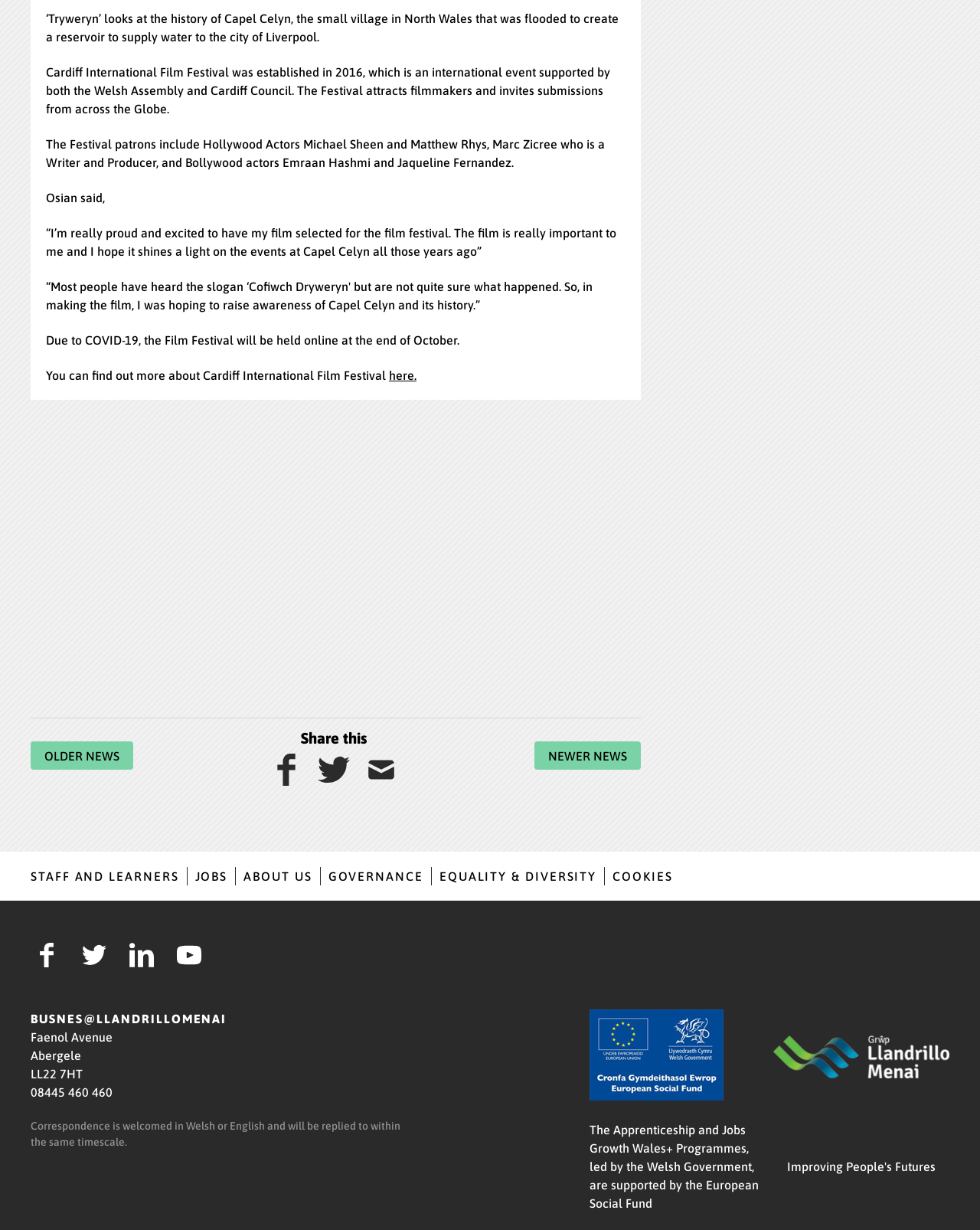Pinpoint the bounding box coordinates for the area that should be clicked to perform the following instruction: "Go to 'OLDER NEWS'".

[0.031, 0.603, 0.136, 0.626]